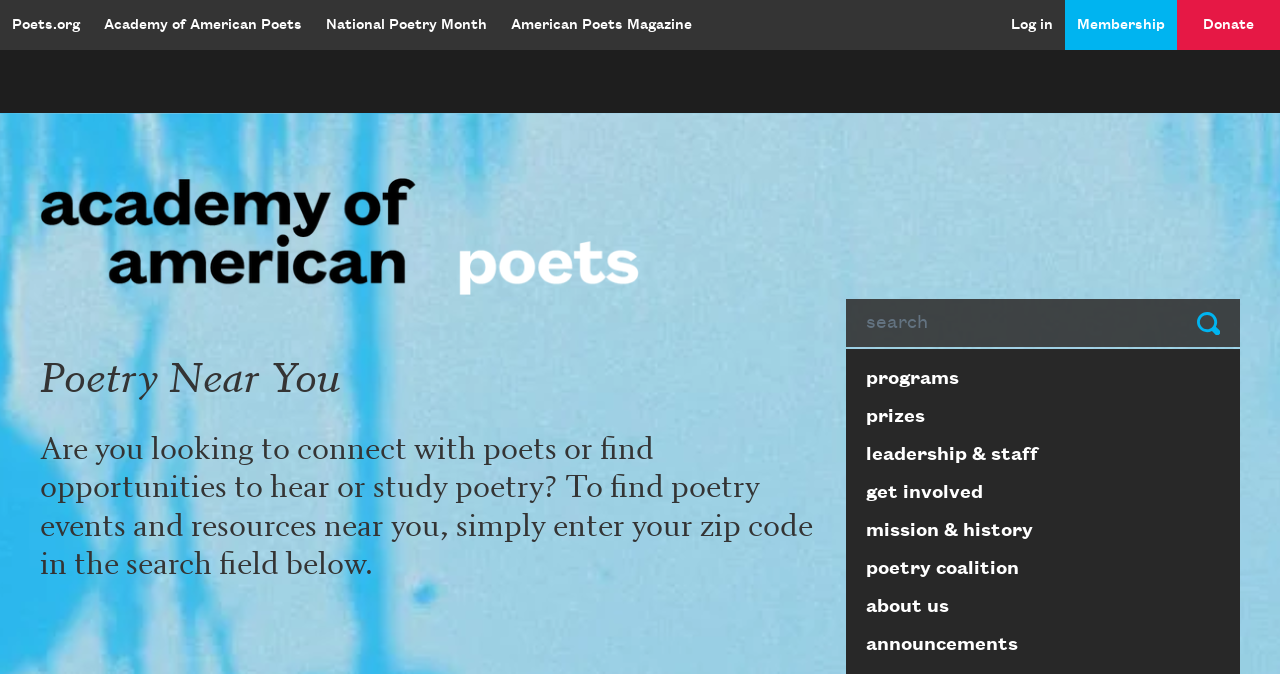Determine the bounding box coordinates of the clickable region to follow the instruction: "Log in to your account".

[0.781, 0.015, 0.832, 0.06]